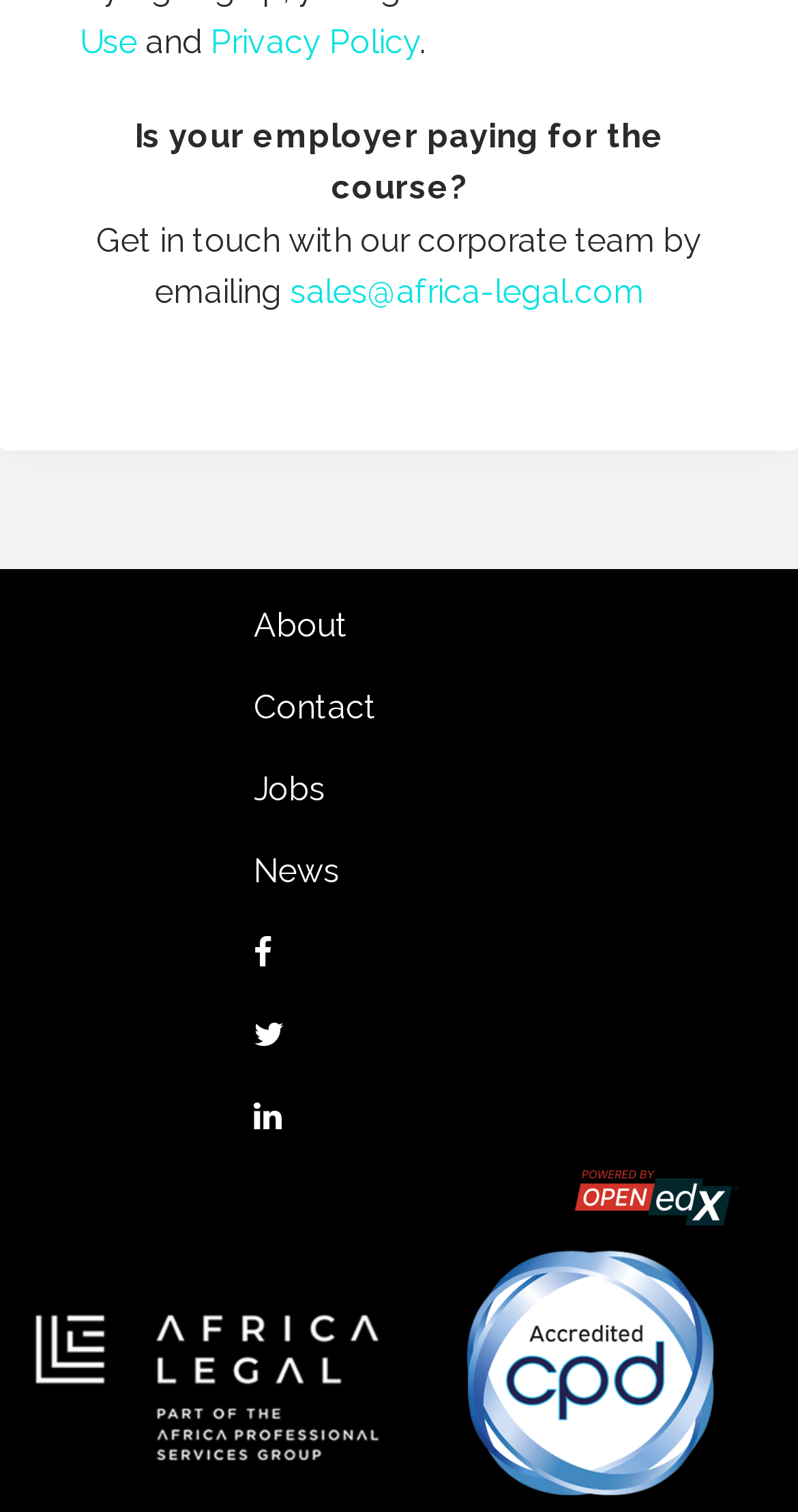How many social media links are there?
Please provide a comprehensive answer based on the visual information in the image.

I counted the number of links with icons, which are '', '', '', and found that there are 4 of them.